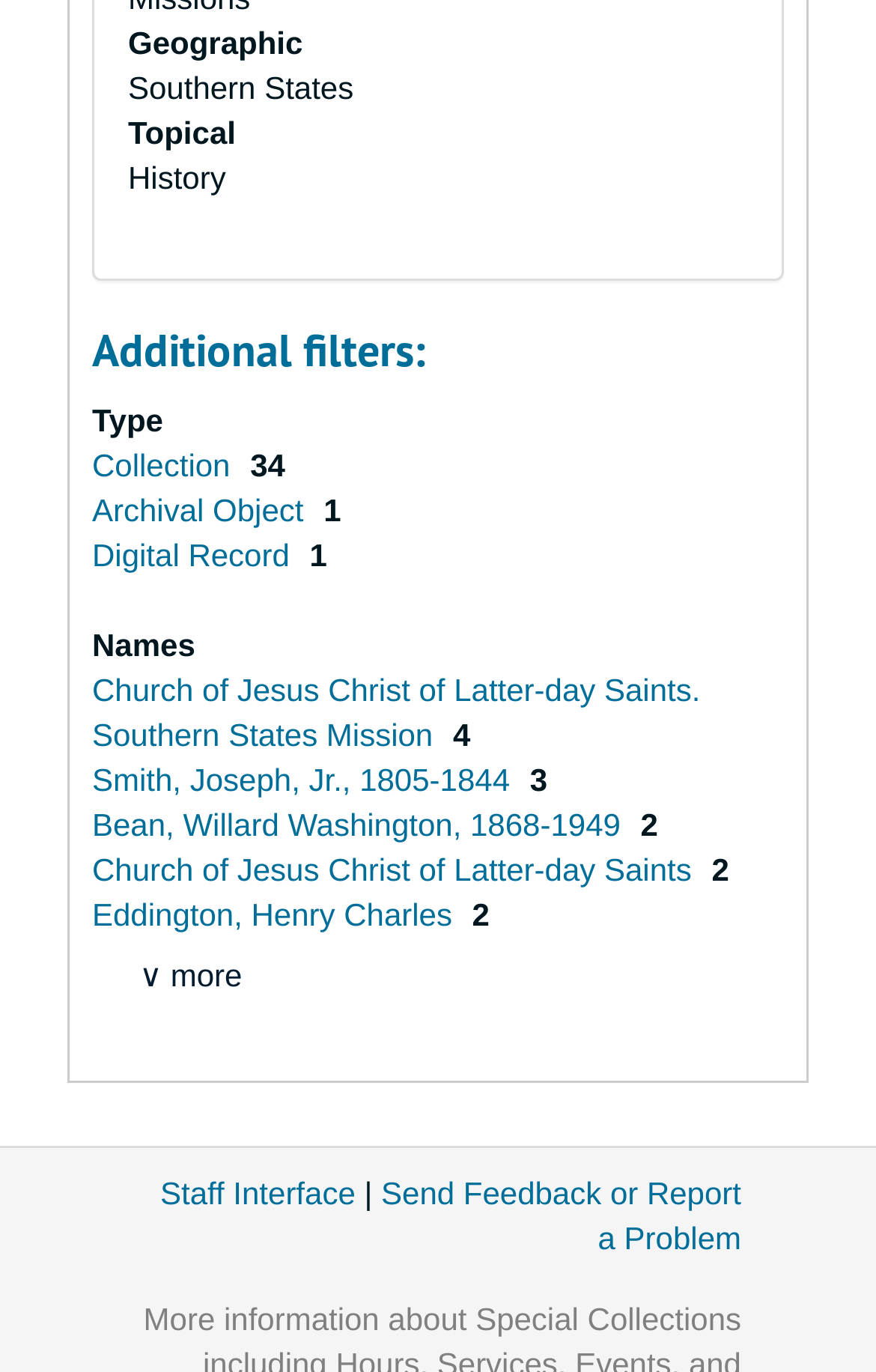What is the purpose of the '∨ more' button?
Answer the question with as much detail as you can, using the image as a reference.

The '∨ more' button is likely used to expand the list of options or filters available on this webpage, allowing users to view more options than what is initially displayed.